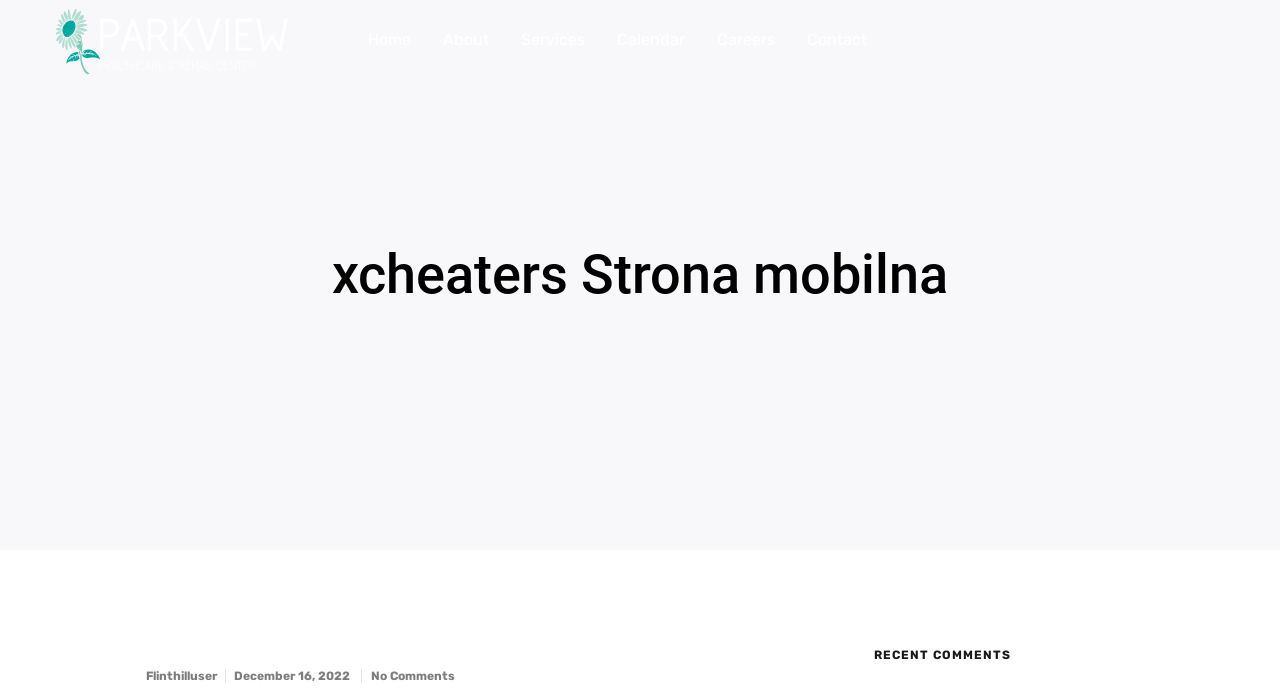What is the position of the 'About' link?
Answer the question with a single word or phrase derived from the image.

Third from the left